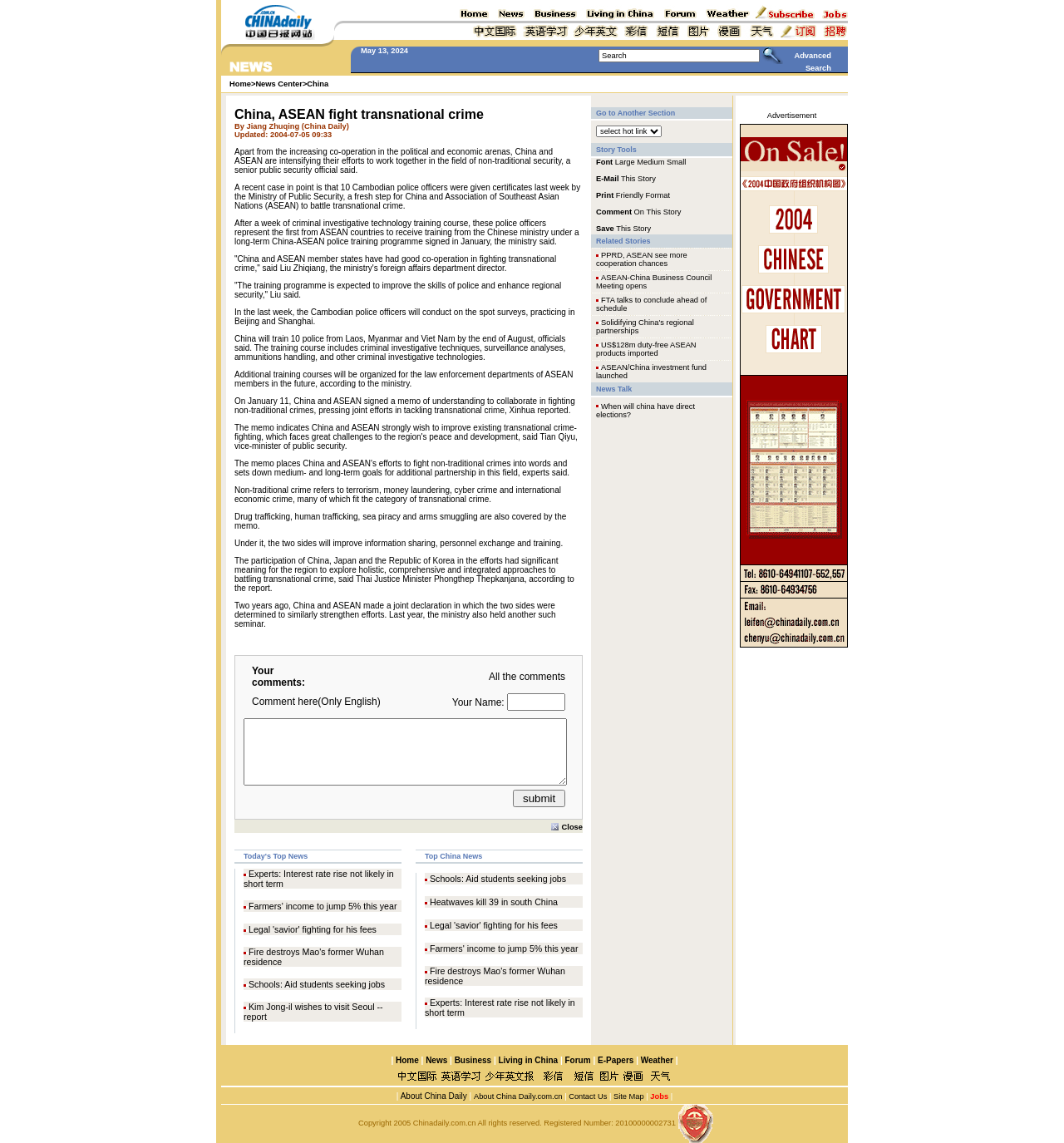Using the description "Schools: Aid students seeking jobs", locate and provide the bounding box of the UI element.

[0.404, 0.764, 0.532, 0.773]